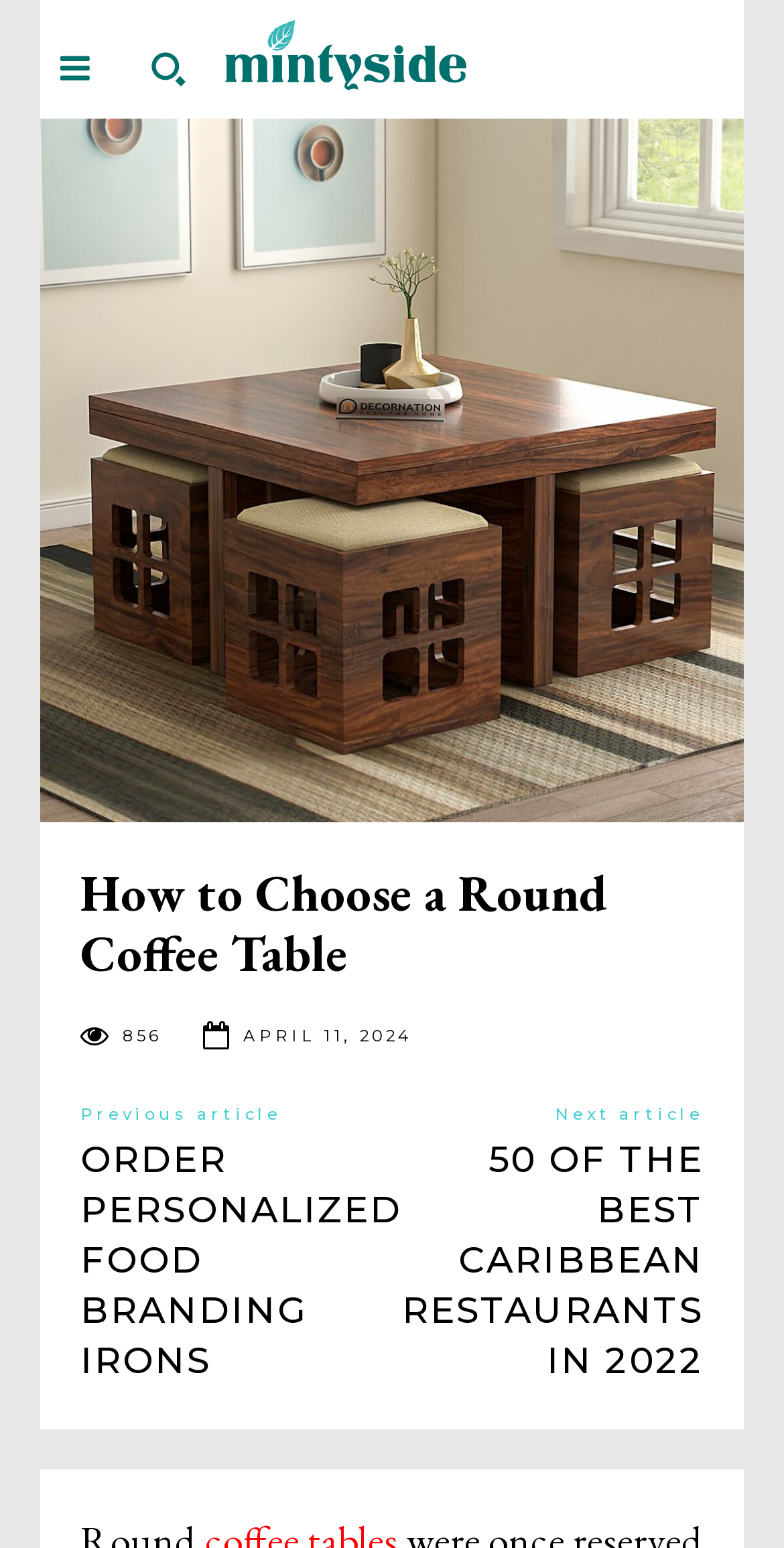Identify and provide the main heading of the webpage.

How to Choose a Round Coffee Table